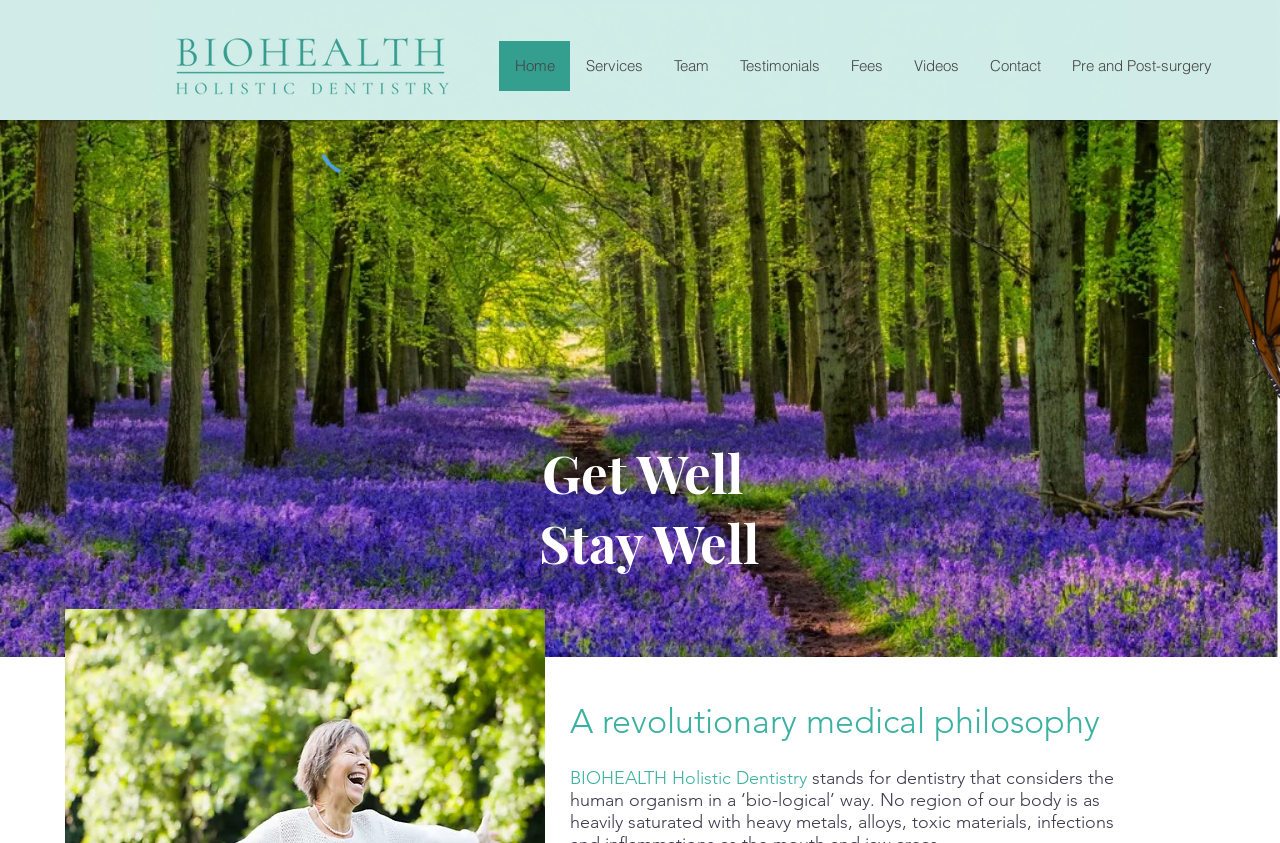Highlight the bounding box of the UI element that corresponds to this description: "title="English"".

None